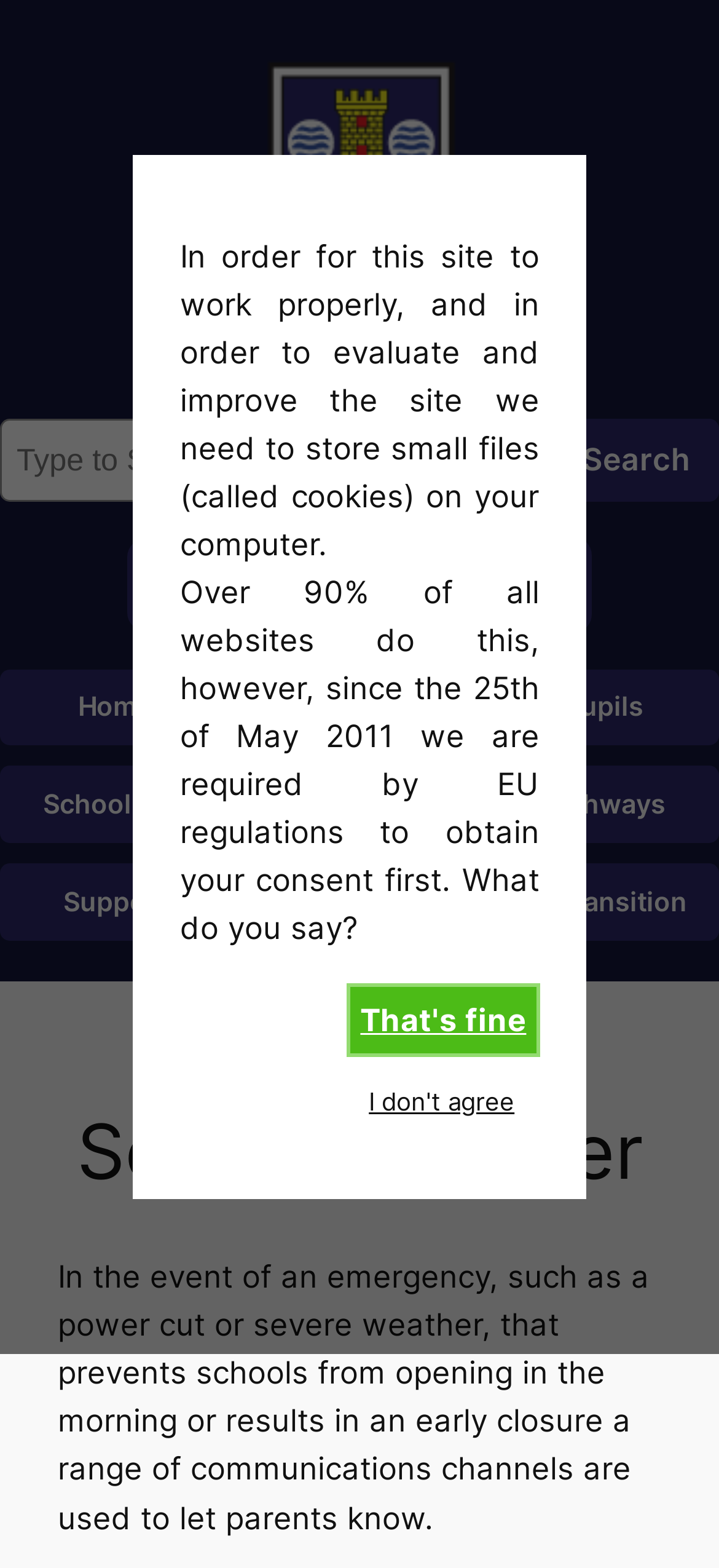Identify and provide the bounding box for the element described by: "alt="Portobello High School"".

[0.335, 0.0, 0.665, 0.244]